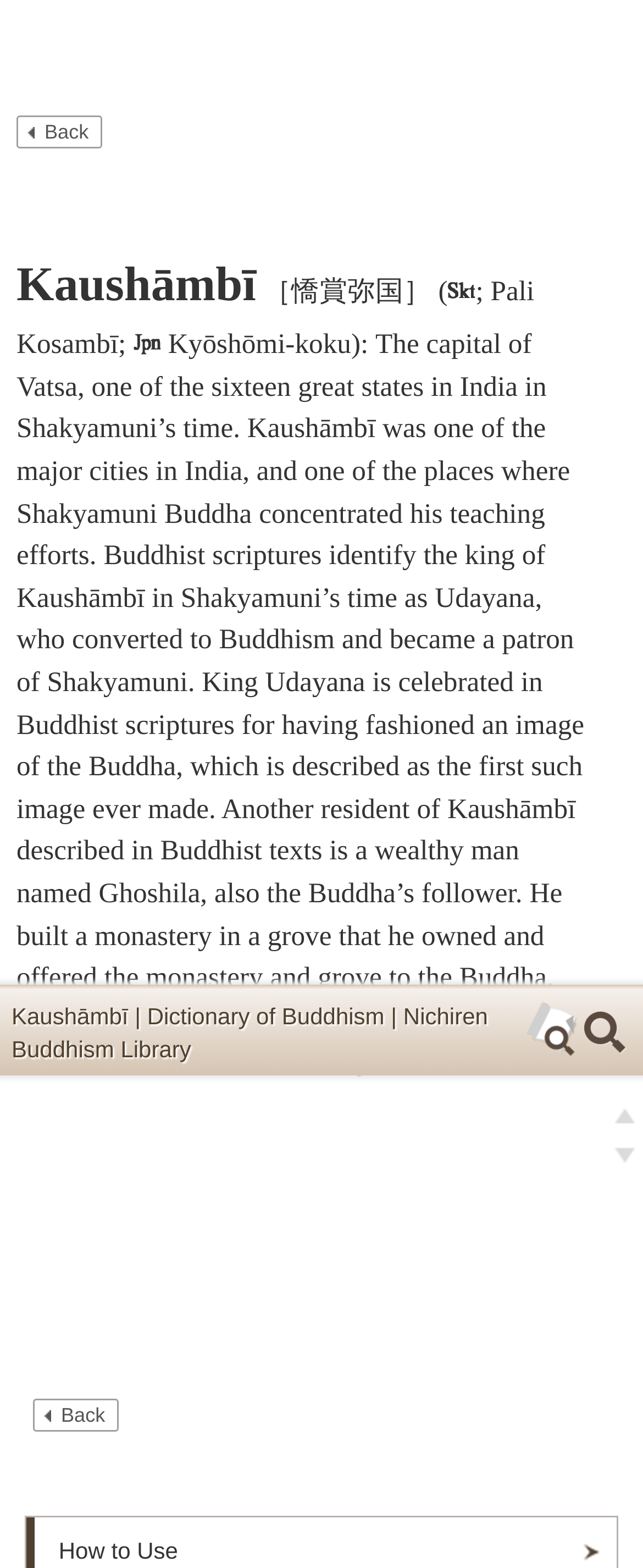Using the format (top-left x, top-left y, bottom-right x, bottom-right y), and given the element description, identify the bounding box coordinates within the screenshot: Text Size Large

[0.717, 0.649, 0.815, 0.678]